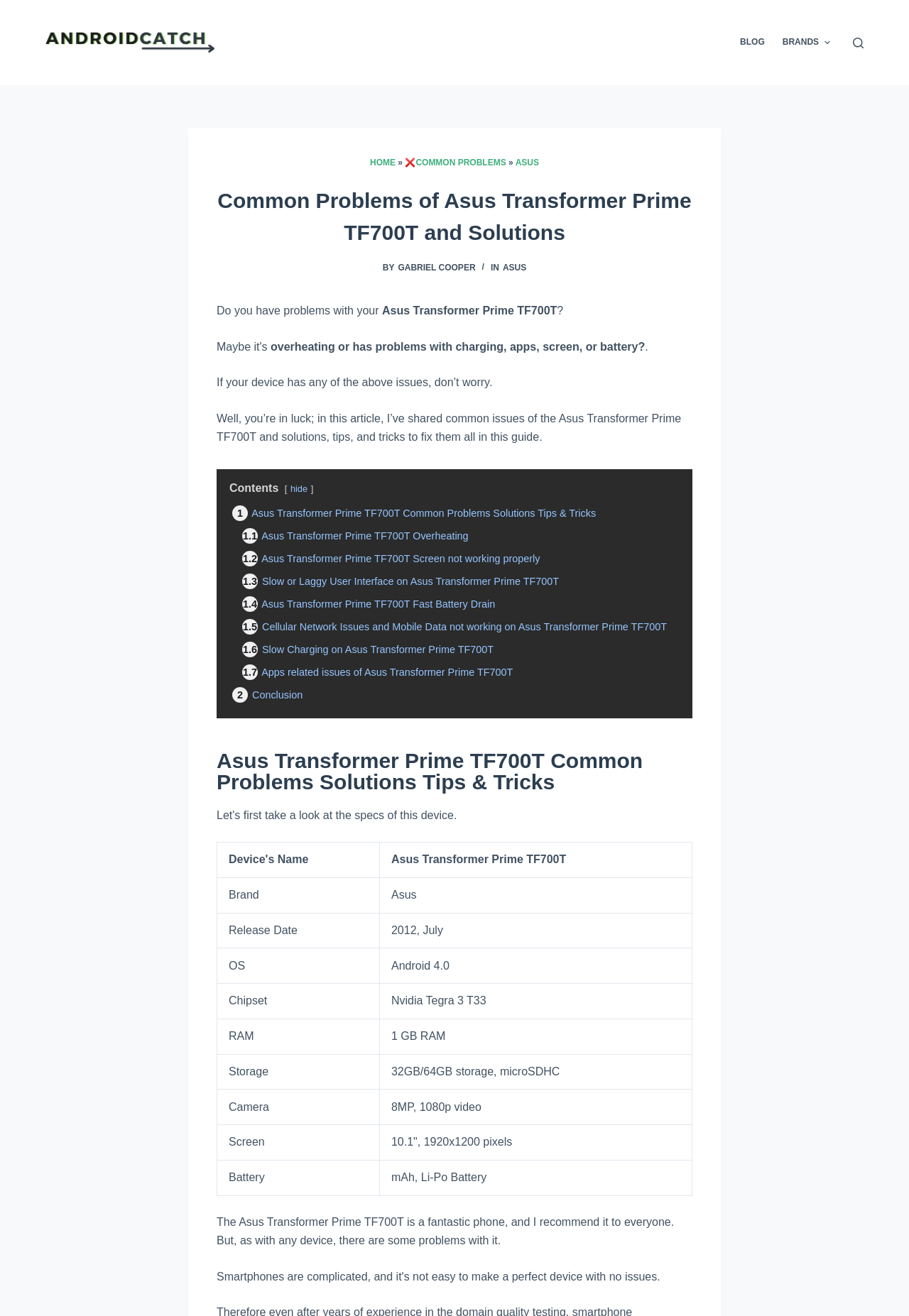Identify the bounding box for the UI element that is described as follows: "Skip to content".

[0.0, 0.0, 0.031, 0.011]